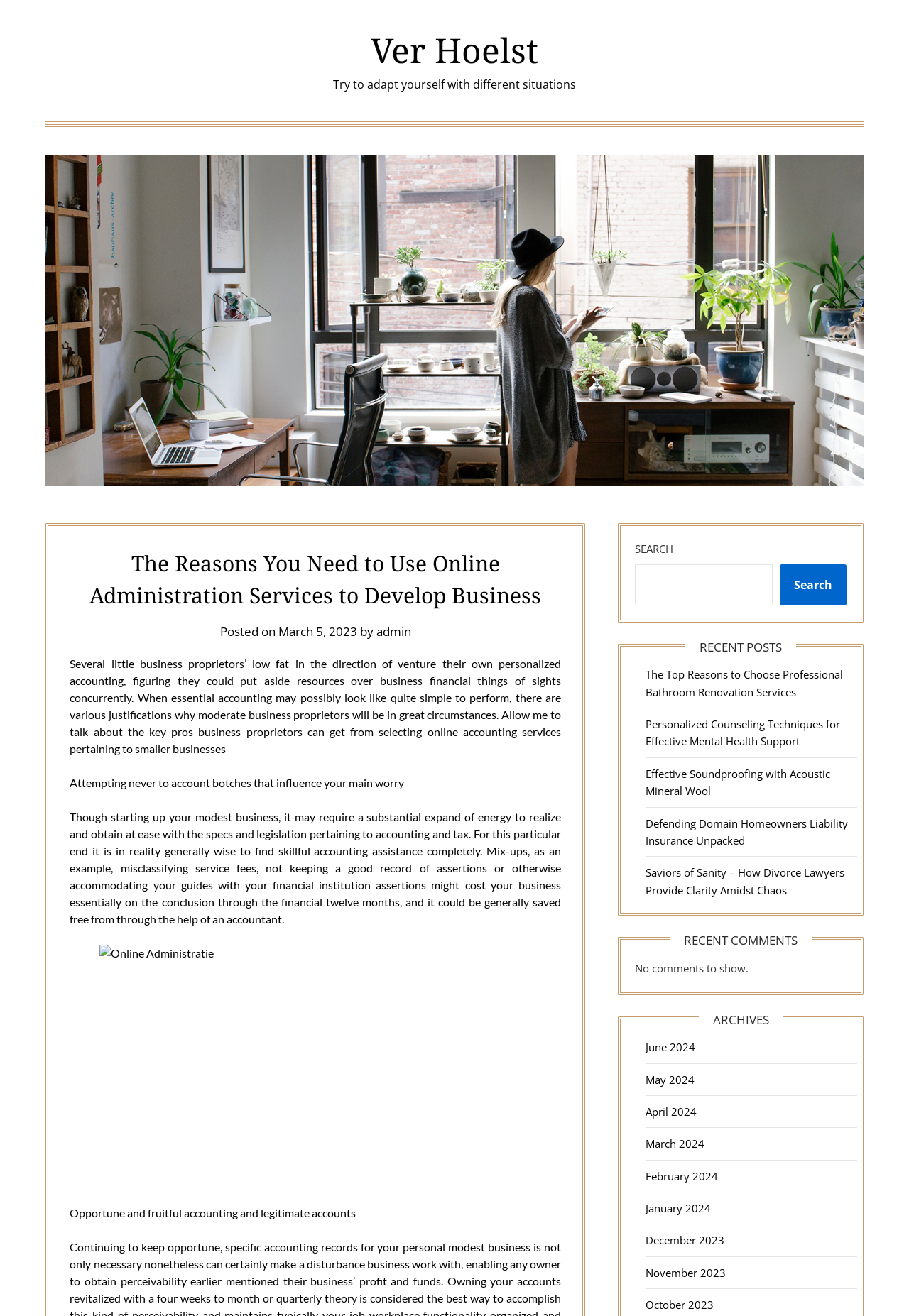Can you specify the bounding box coordinates for the region that should be clicked to fulfill this instruction: "Click on the 'March 5, 2023' date link".

[0.306, 0.474, 0.393, 0.486]